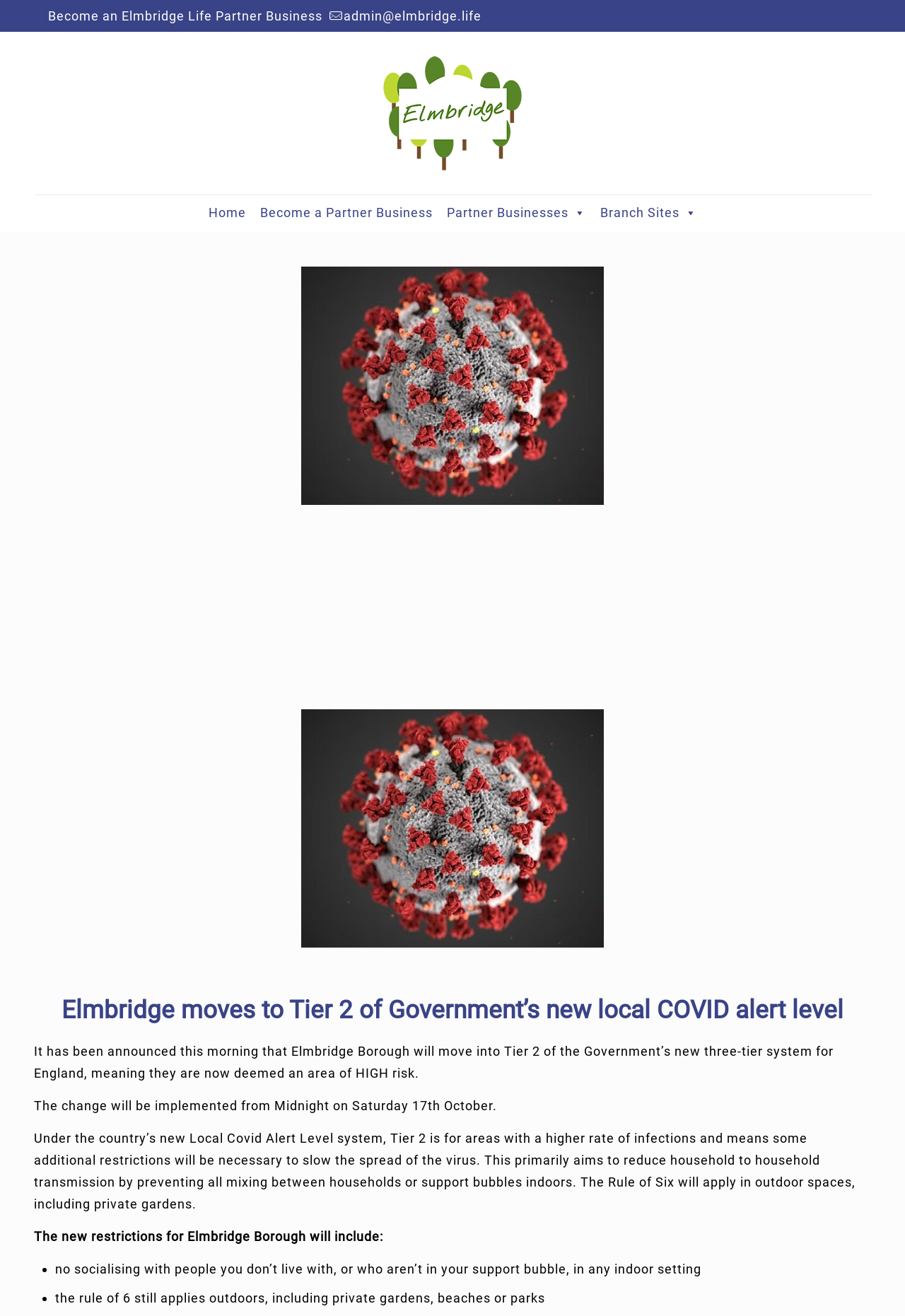Find the bounding box coordinates of the element to click in order to complete the given instruction: "Click on the 'roasted' tag."

None